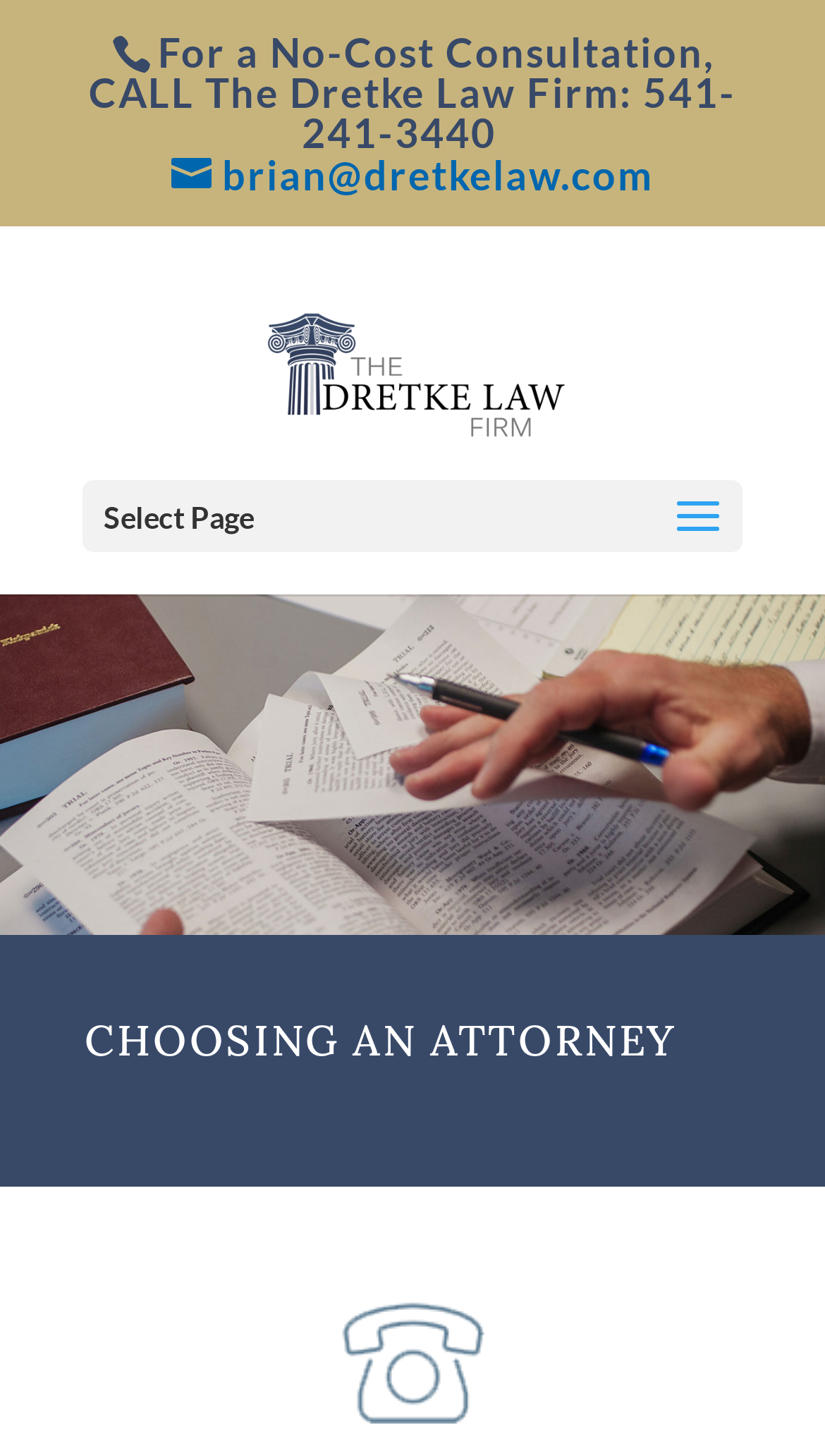With reference to the image, please provide a detailed answer to the following question: What is the name of the law firm?

I found the name of the law firm by looking at the link element that says 'The Dretke Law Firm' and also has an image with the same name.